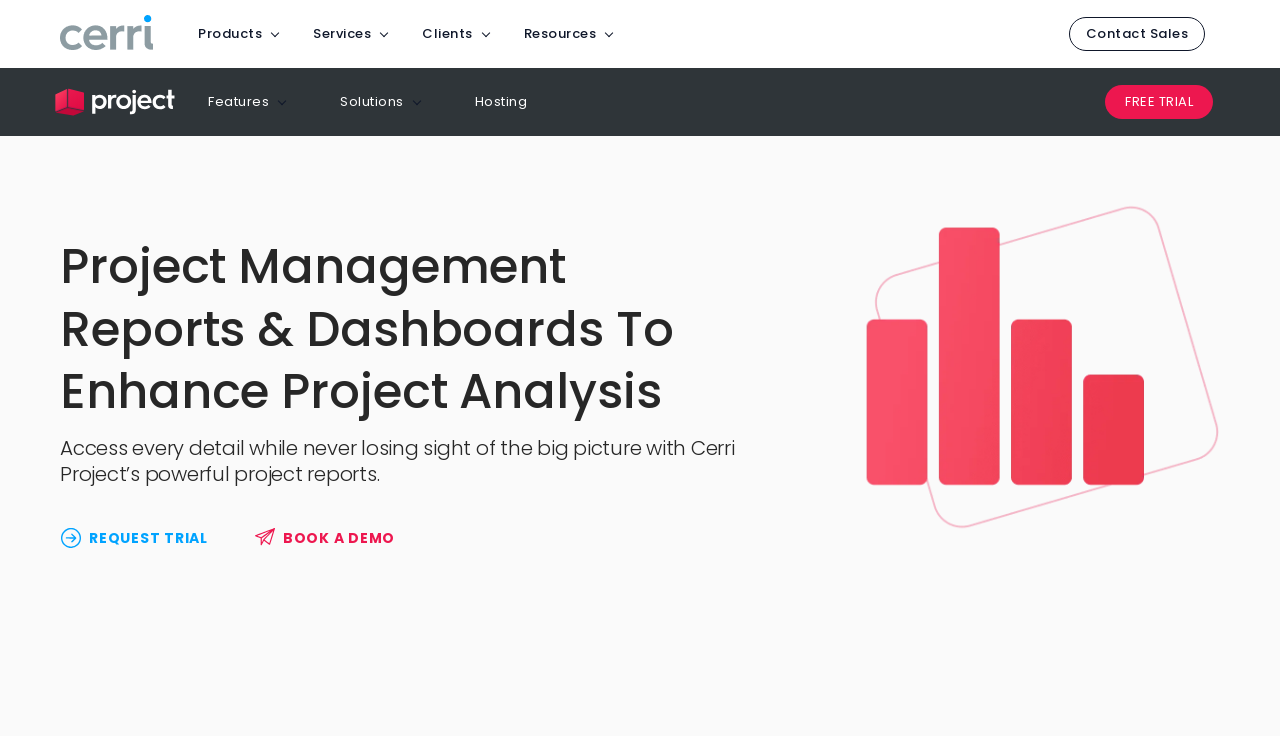Write a detailed summary of the webpage.

The webpage is about Cerri Project, a project management tool that offers comprehensive reports and dashboards for project analysis. At the top left corner, there is a "Skip to content" link. Next to it, there is a link to "Enterprise Project & Work Management Solutions" accompanied by an image with the same name. 

Below these elements, there is a navigation menu with five links: "Products", "Services", "Clients", "Resources", and "Contact Sales", which are evenly spaced and aligned horizontally. 

On the right side of the navigation menu, there is an image with no description. Below this image, there are four links: "Features", "Solutions", "Hosting", and a "FREE TRIAL" button. The "FREE TRIAL" button is prominent and stands out.

The main content of the webpage is divided into three sections. The first section has a heading that reads "Project Management Reports & Dashboards To Enhance Project Analysis". The second section describes the benefits of using Cerri Project, stating that it allows users to access every detail while never losing sight of the big picture. The third section has two calls-to-action: "REQUEST TRIAL" and "BOOK A DEMO", which are placed side by side.